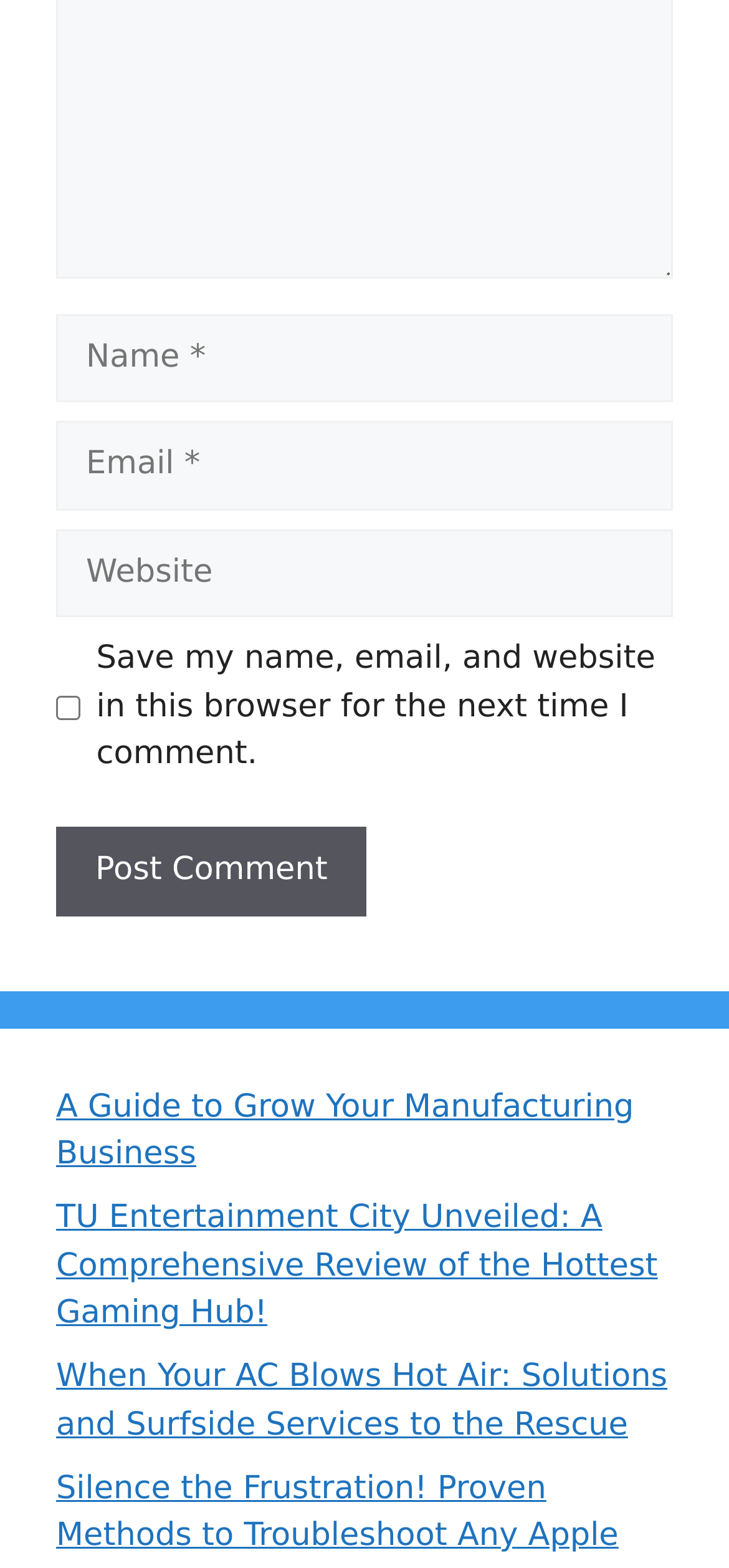What is the button below the comment form for?
Answer the question with detailed information derived from the image.

The button is labeled 'Post Comment', indicating that it is used to submit a comment after filling in the required fields.